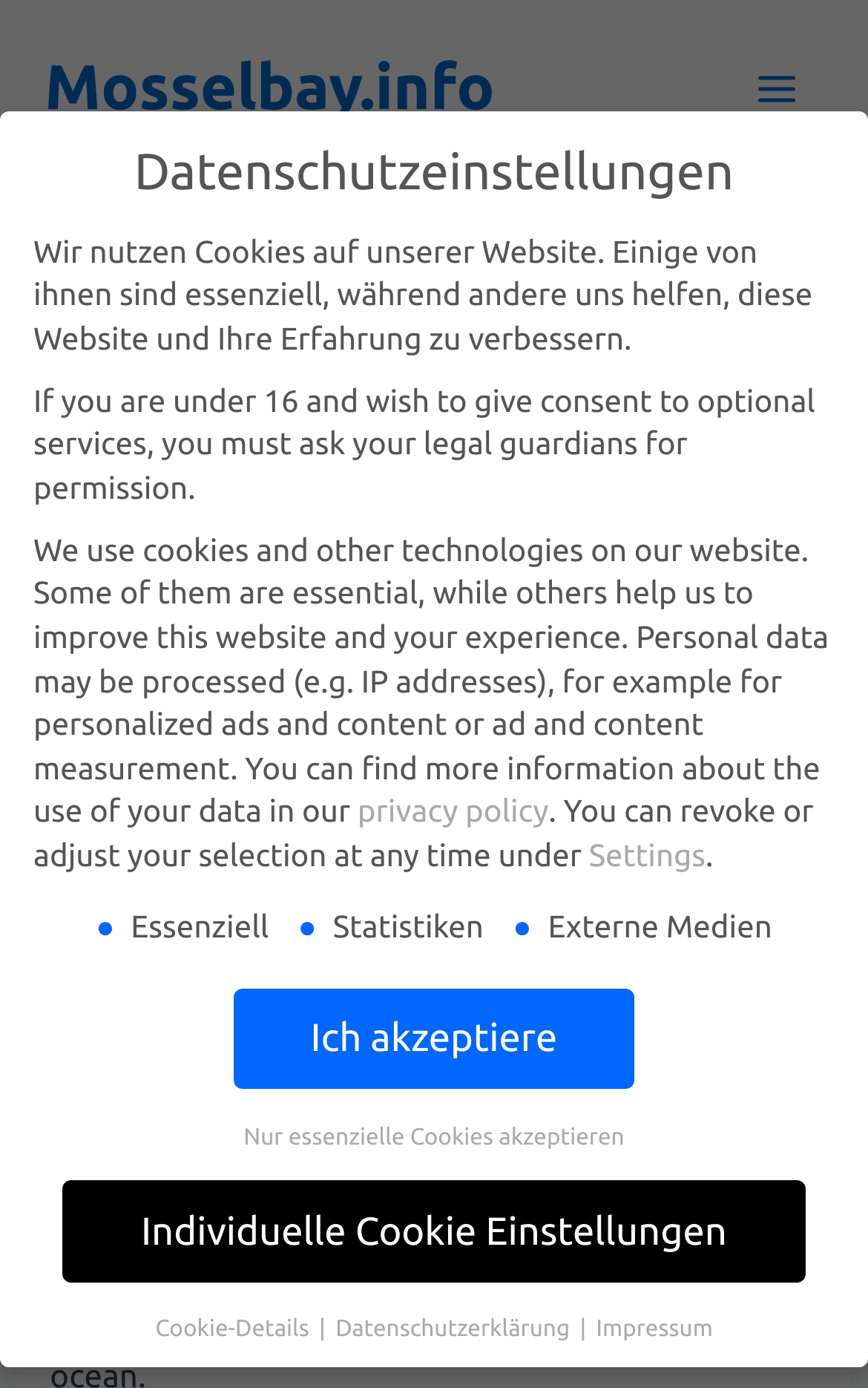Kindly determine the bounding box coordinates for the clickable area to achieve the given instruction: "View the Impressum page".

[0.687, 0.947, 0.821, 0.966]